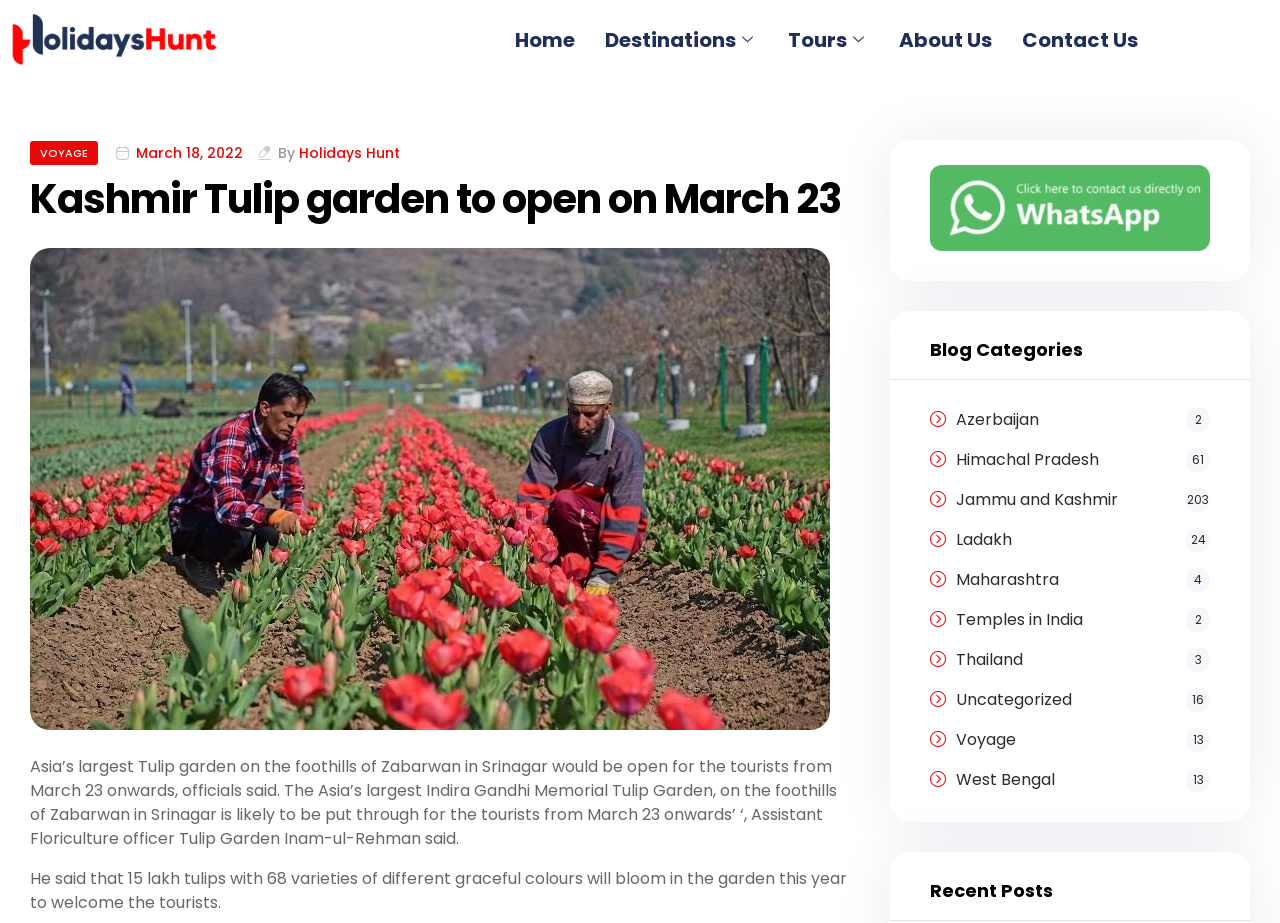Please answer the following question as detailed as possible based on the image: 
What is the name of the tulip garden?

The name of the tulip garden can be found in the header section of the webpage, which mentions 'Indira Gandhi Memorial Tulip Garden Srinagar, Kashmir to be thrown open on 23 March'.